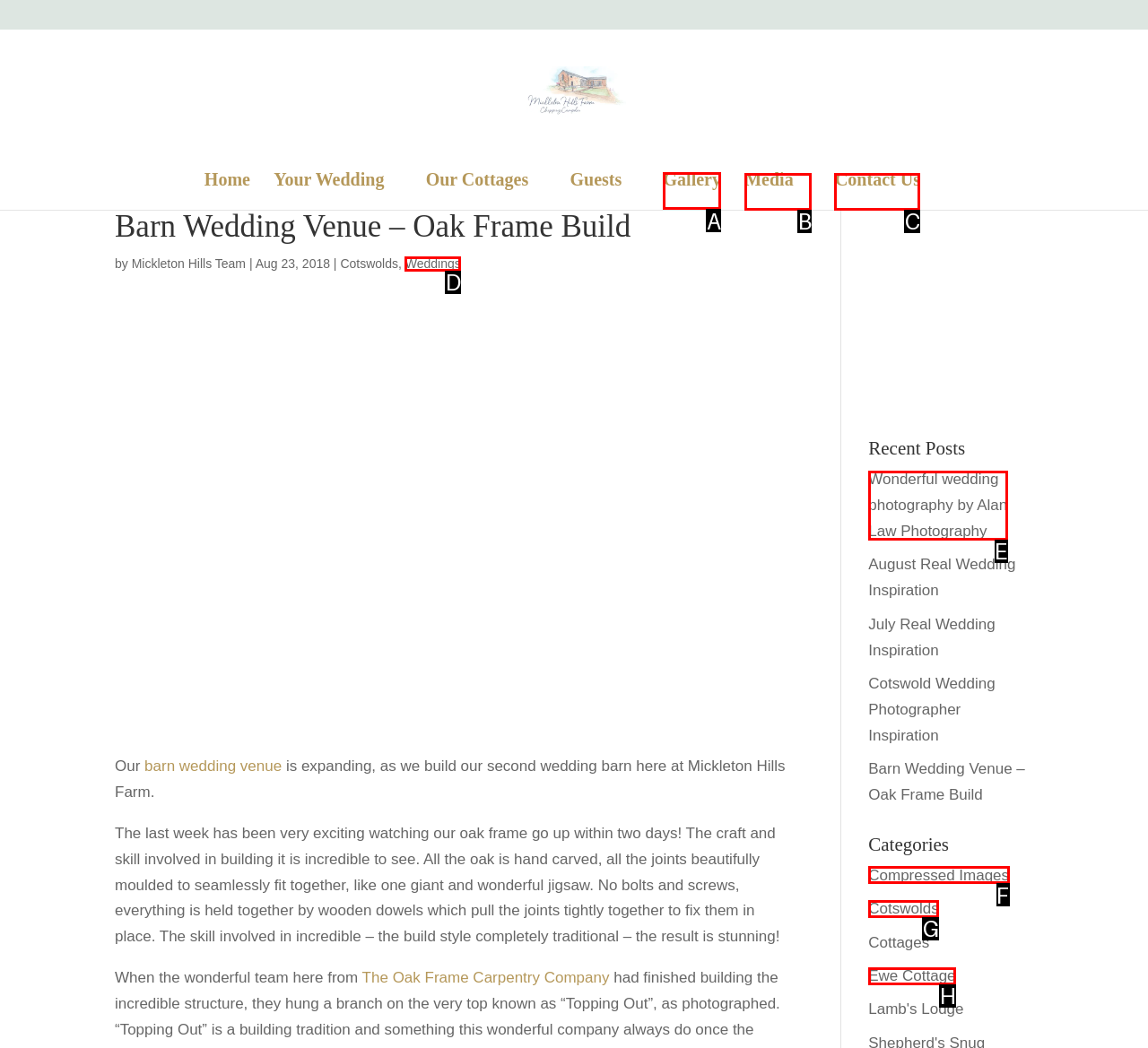Indicate which HTML element you need to click to complete the task: Click on Location. Provide the letter of the selected option directly.

None